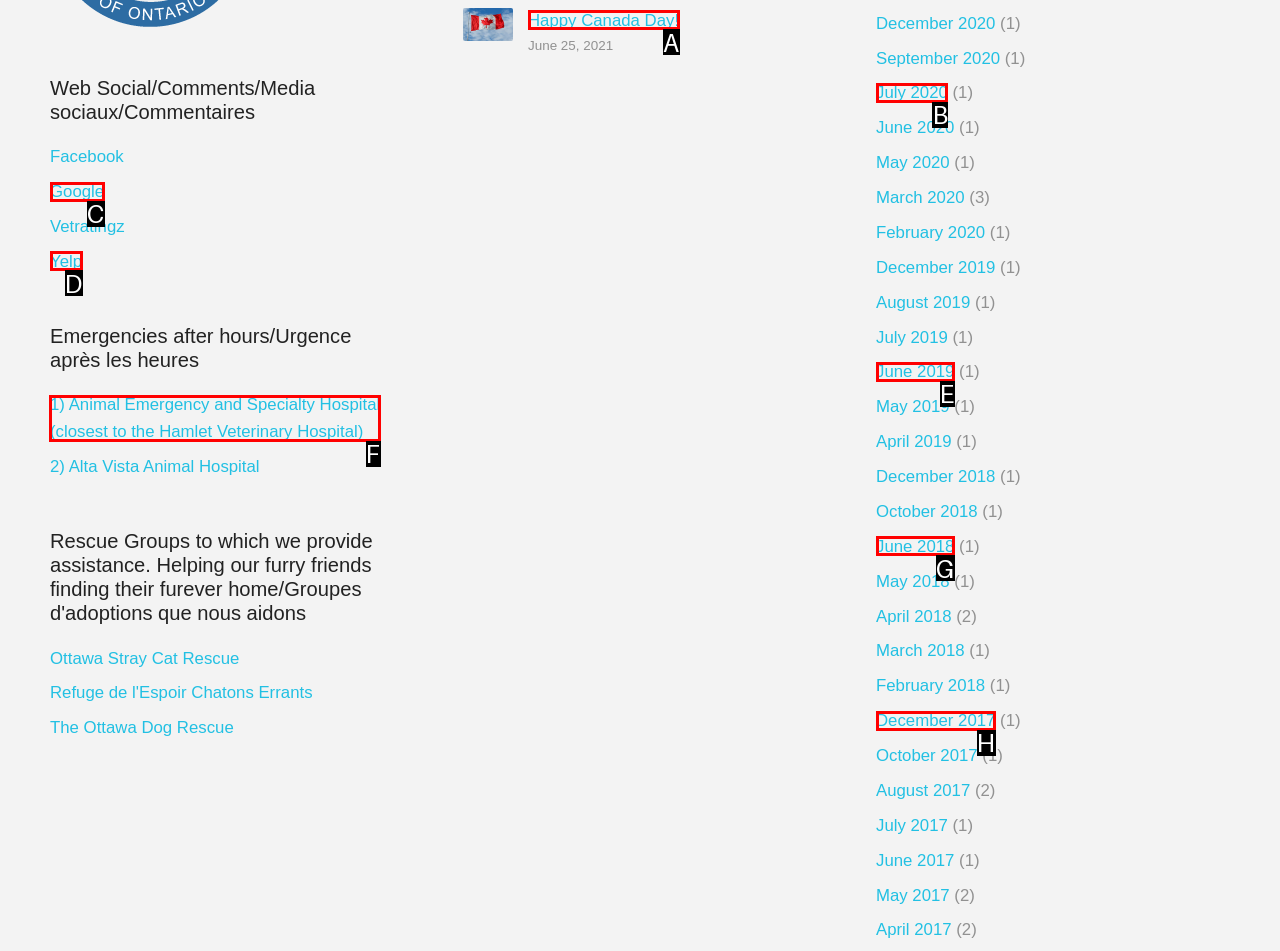Identify the correct UI element to click on to achieve the following task: Visit Animal Emergency and Specialty Hospital Respond with the corresponding letter from the given choices.

F